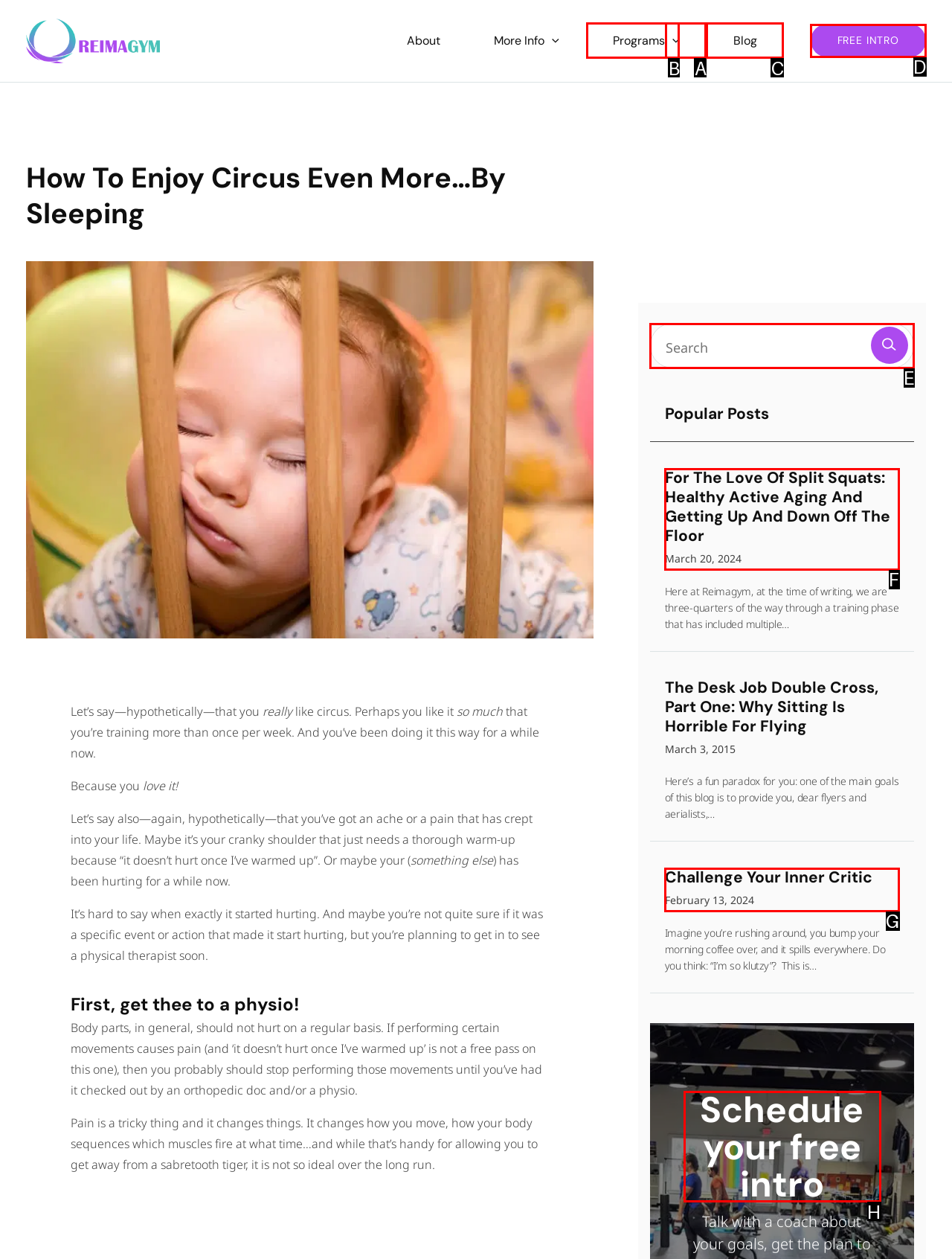Which choice should you pick to execute the task: Click on the 'Schedule your free intro' button
Respond with the letter associated with the correct option only.

H